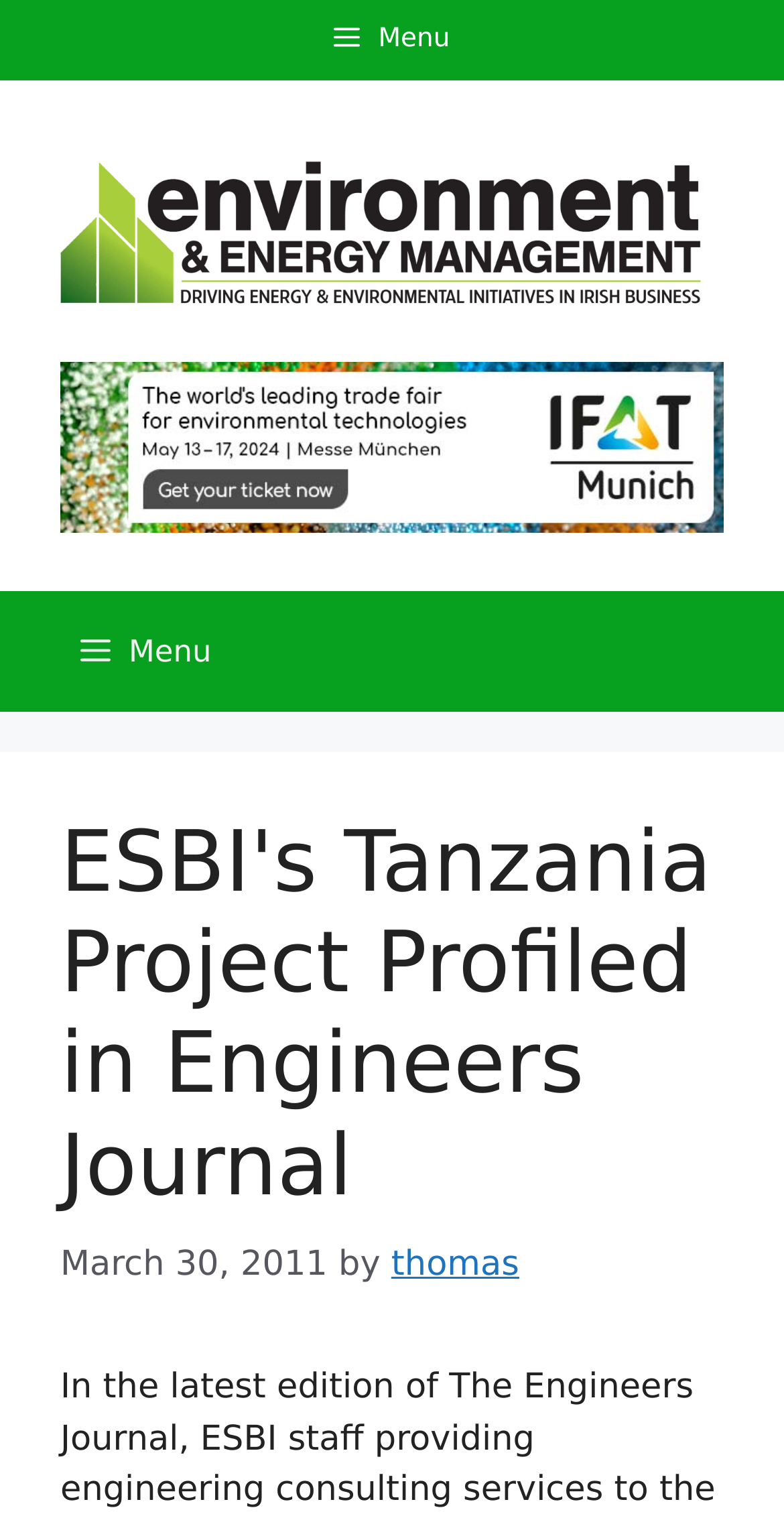Find the bounding box coordinates for the element described here: "name="url" placeholder="Website"".

None